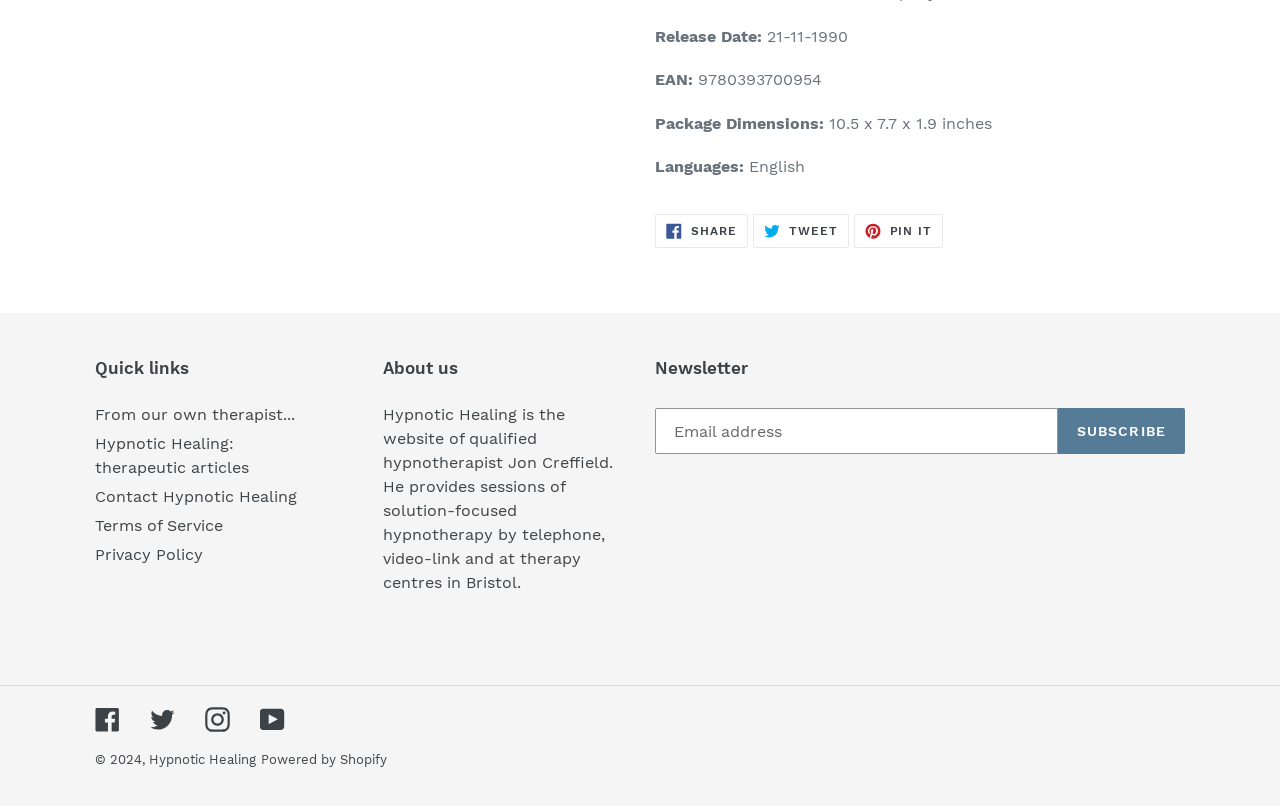Using the format (top-left x, top-left y, bottom-right x, bottom-right y), and given the element description, identify the bounding box coordinates within the screenshot: Terms of Service

[0.074, 0.641, 0.174, 0.664]